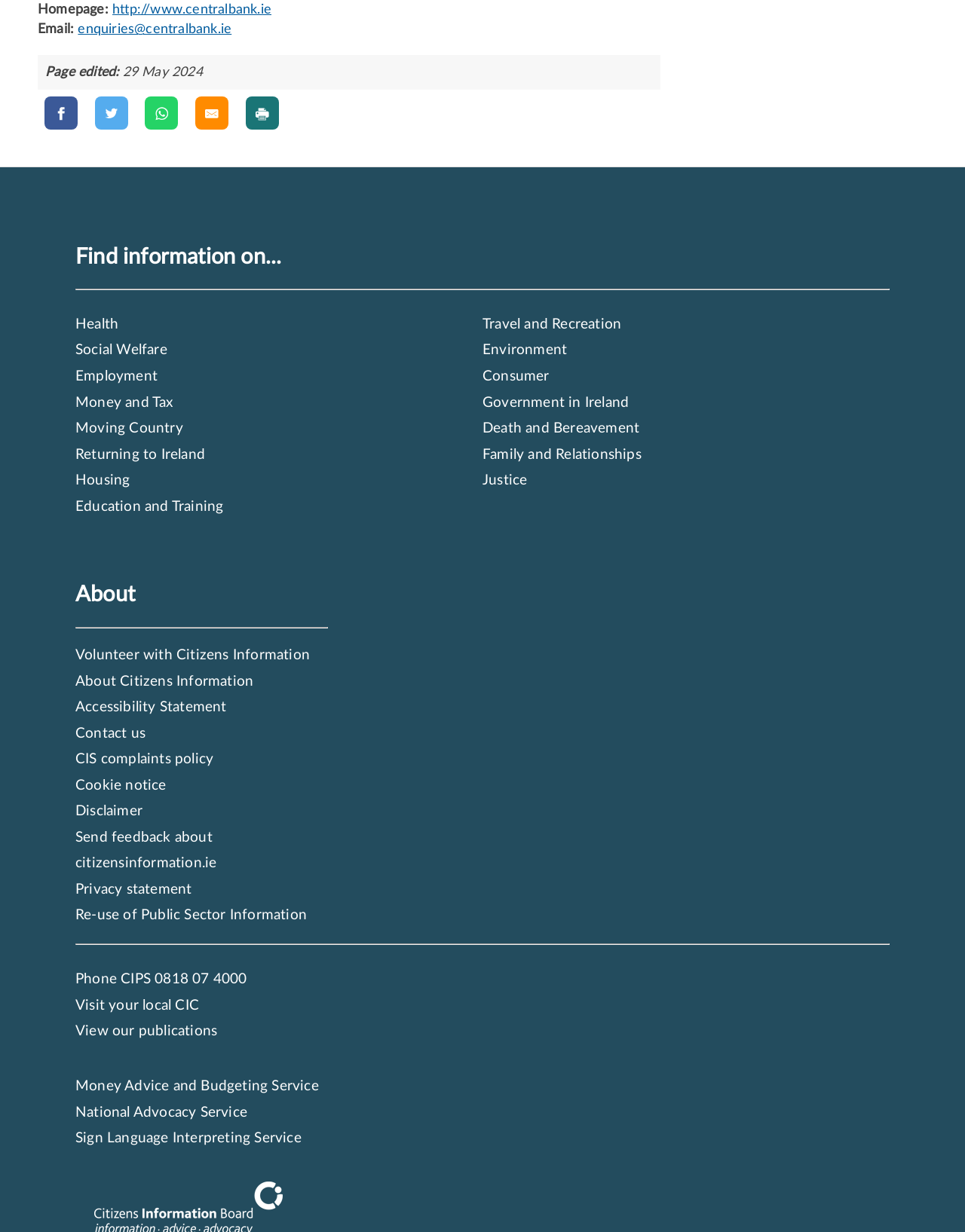What categories of information can be found on the website?
Based on the image, give a concise answer in the form of a single word or short phrase.

Health, Social Welfare, Employment, etc.